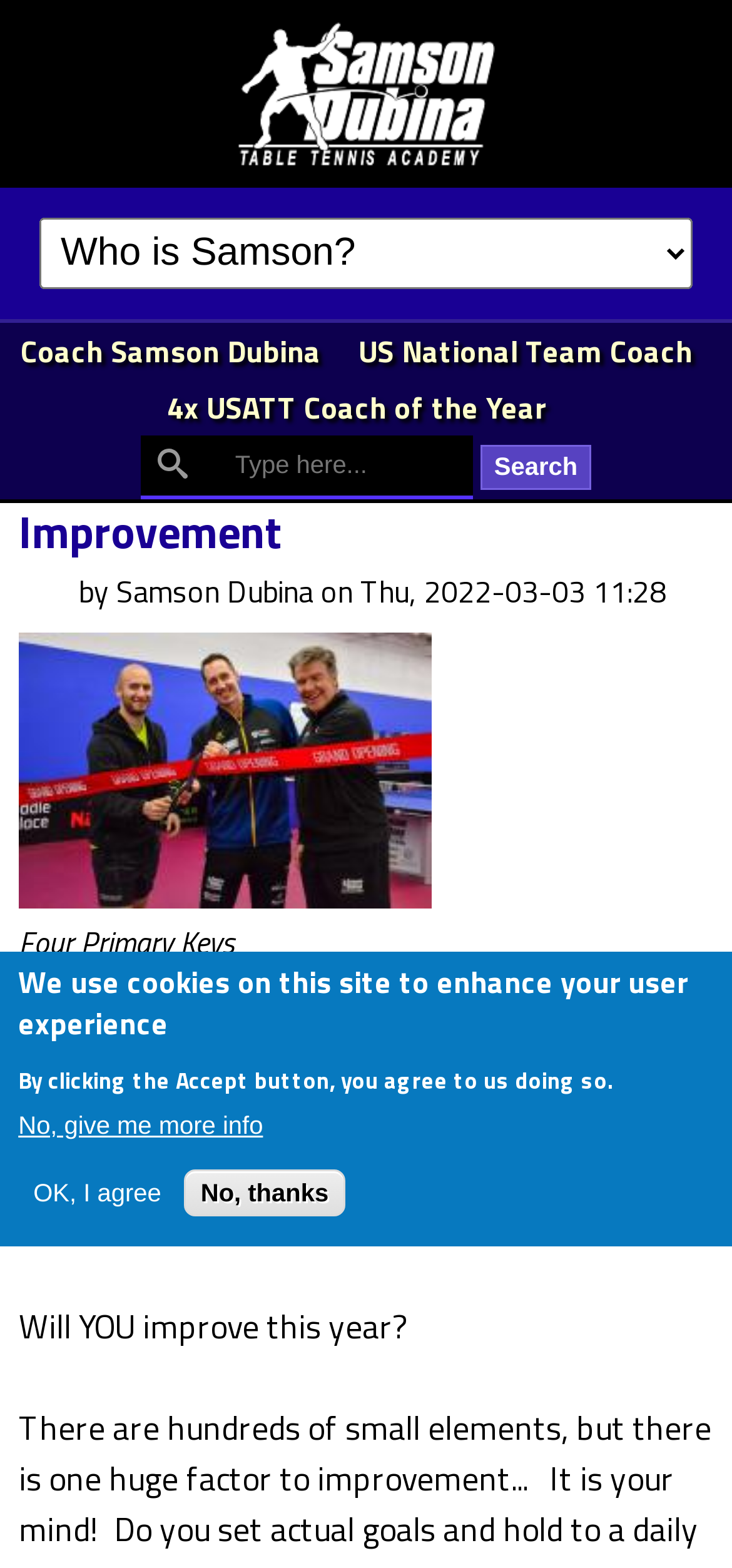Can you show the bounding box coordinates of the region to click on to complete the task described in the instruction: "Visit Samson Dubina Table Tennis Academy homepage"?

[0.124, 0.098, 0.876, 0.127]